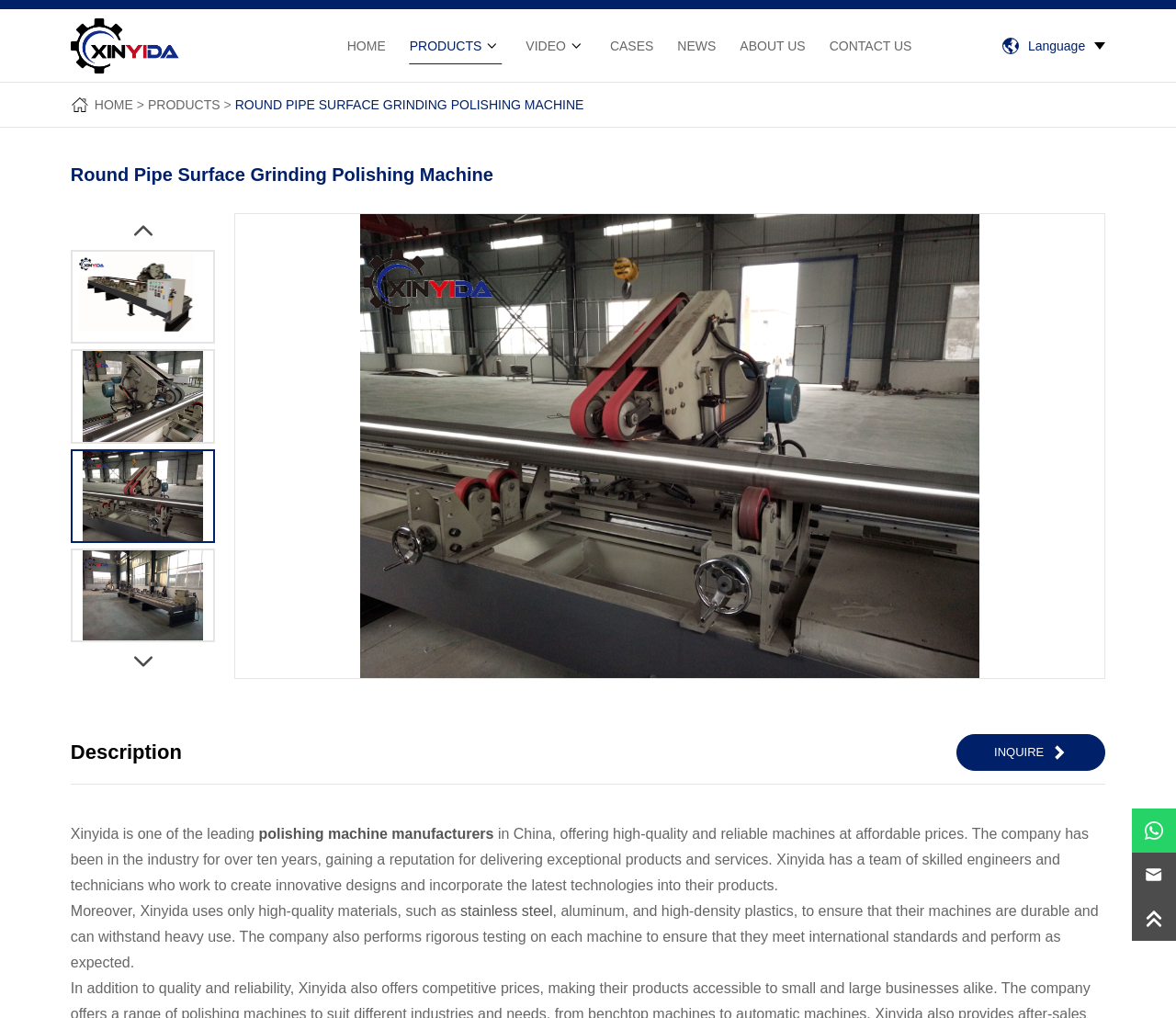Locate the bounding box coordinates of the clickable part needed for the task: "Go to the HOME page".

[0.295, 0.027, 0.328, 0.063]